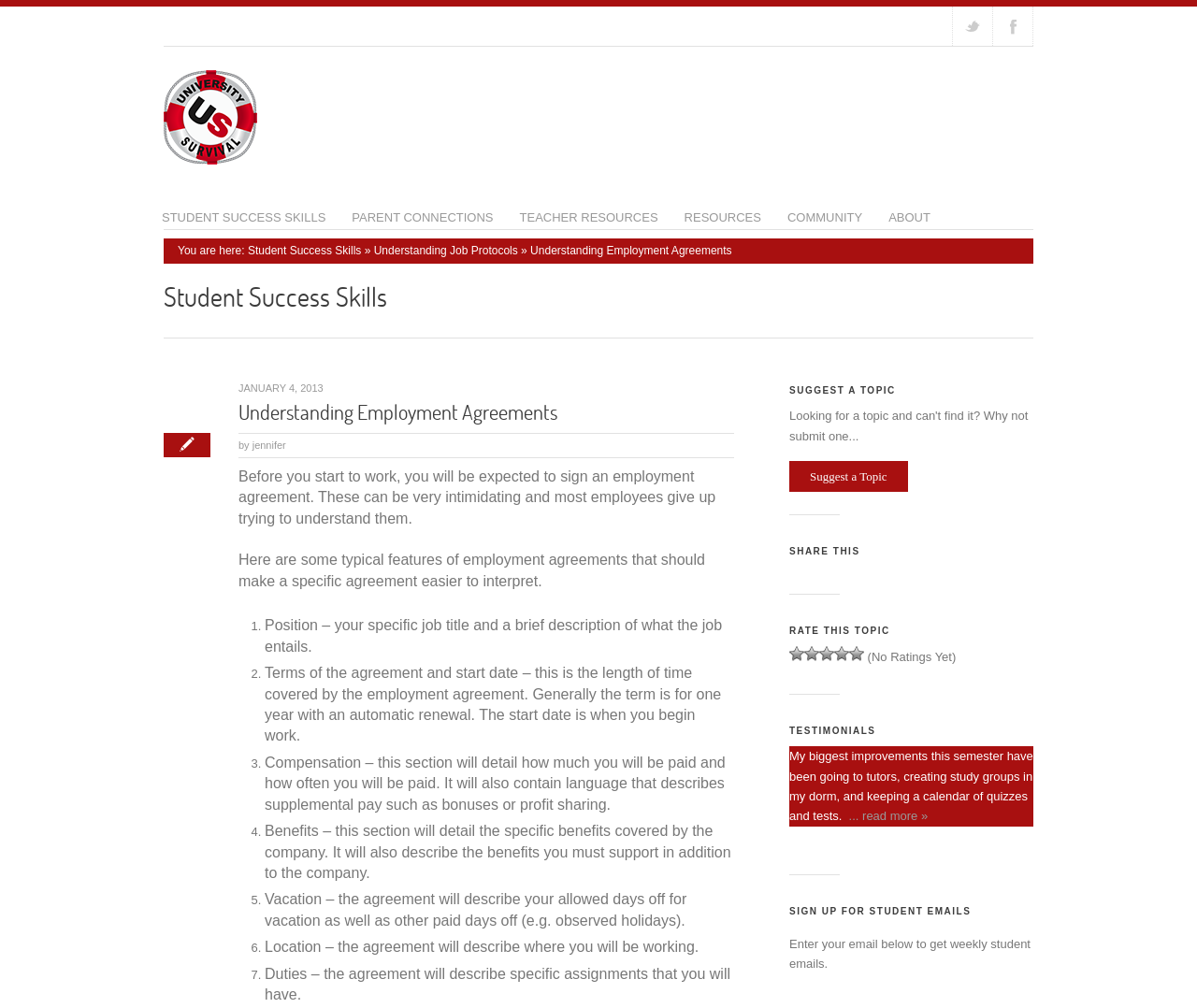What is the author of the webpage?
Give a single word or phrase as your answer by examining the image.

Jennifer